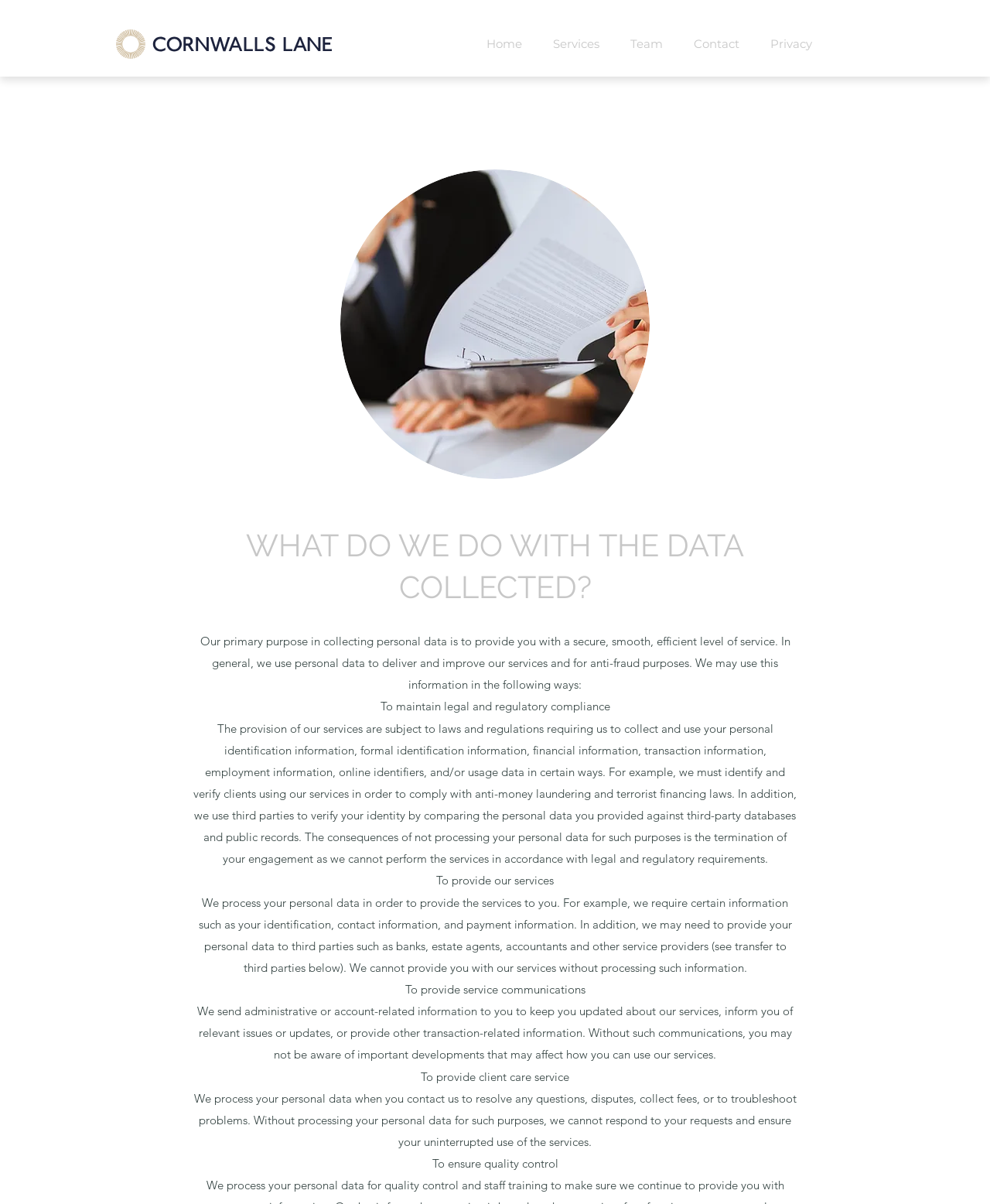What type of information is required to provide services?
Based on the image, provide a one-word or brief-phrase response.

Identification, contact, and payment information